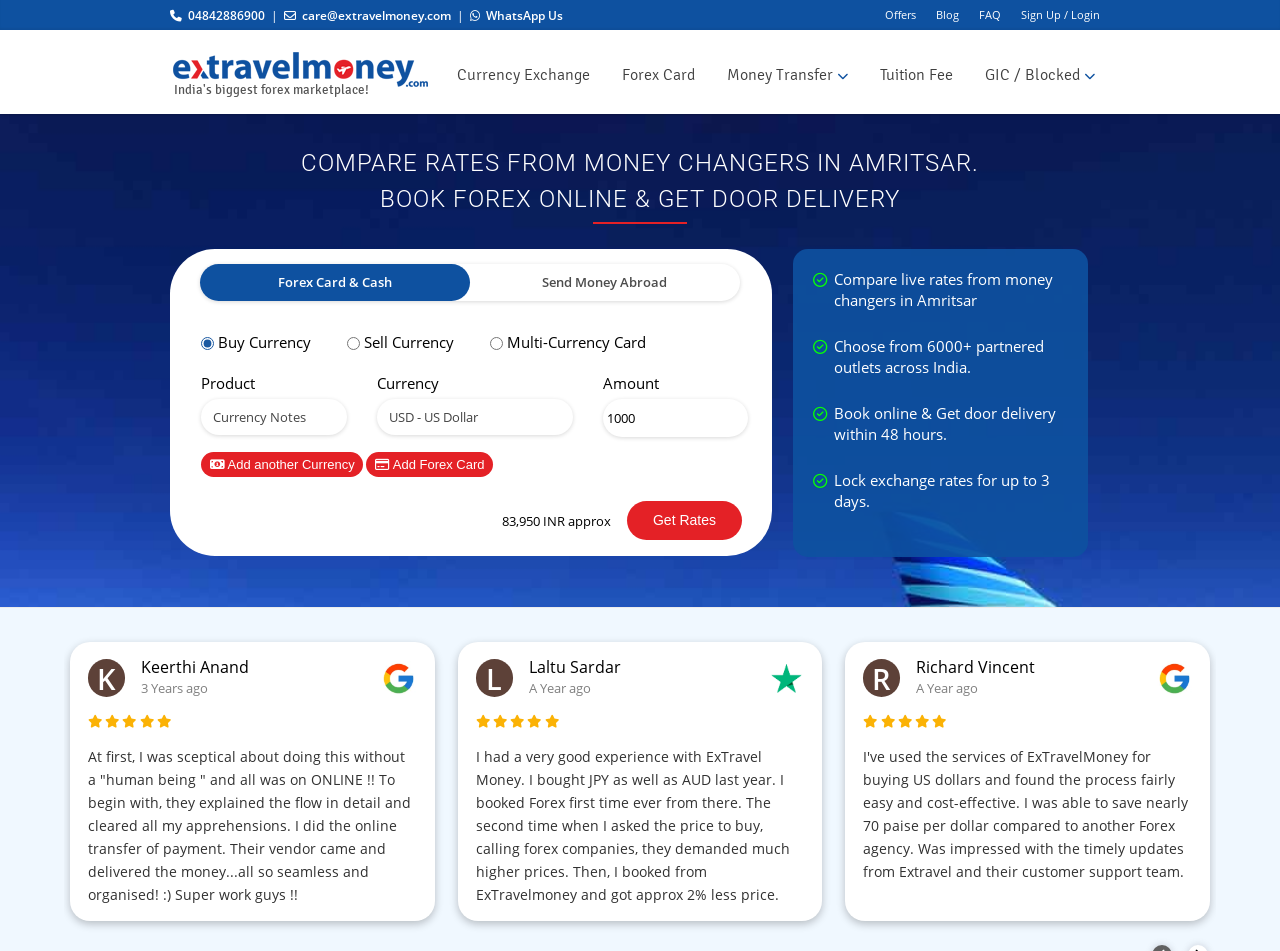Create a detailed summary of all the visual and textual information on the webpage.

This webpage is about buying foreign currency online from money changers in Amritsar. At the top, there is a header section with a phone number, email address, and WhatsApp contact information. Below this, there are links to various sections of the website, including "Offers", "Blog", "FAQ", and "Sign Up / Login". 

To the left of these links, there is a logo of ExTravelMoney, which is an image. Below the header section, there is a main heading that reads "COMPARE RATES FROM MONEY CHANGERS IN AMRITSAR. BOOK FOREX ONLINE & GET DOOR DELIVERY". 

Under this heading, there are three sections: "Forex Card & Cash", "Send Money Abroad", and a section to choose a currency or forex travel card. In the currency selection section, there are radio buttons and a dropdown menu to select the currency. 

Below this, there is a section to enter the amount of currency needed, with a spin button to adjust the amount. There are also buttons to add another currency or add a forex card. 

To the right of this section, there is a box displaying the exchange rate, with an approximate value in Indian Rupees. Below this, there is a button to "Get Rates" and a section describing the benefits of using the website, including comparing live rates from money changers in Amritsar, booking online, and getting door delivery within 48 hours. 

Further down the page, there are three customer testimonials, each with a name, date, and review of their experience with ExTravelMoney.